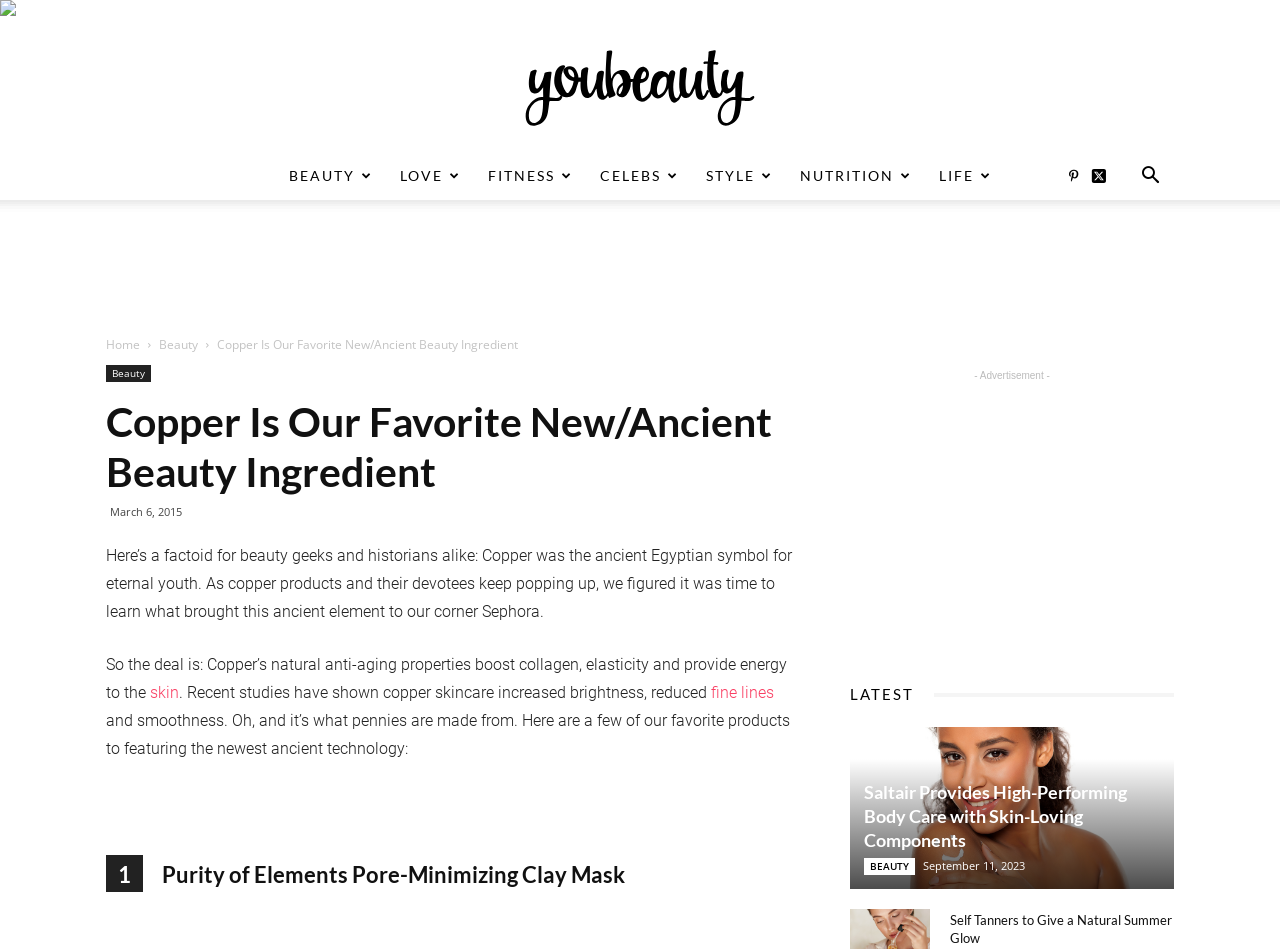What is the name of the product mentioned in the webpage?
Please provide a detailed and comprehensive answer to the question.

The webpage mentions a product called Purity of Elements Pore-Minimizing Clay Mask, which features copper as an ingredient.